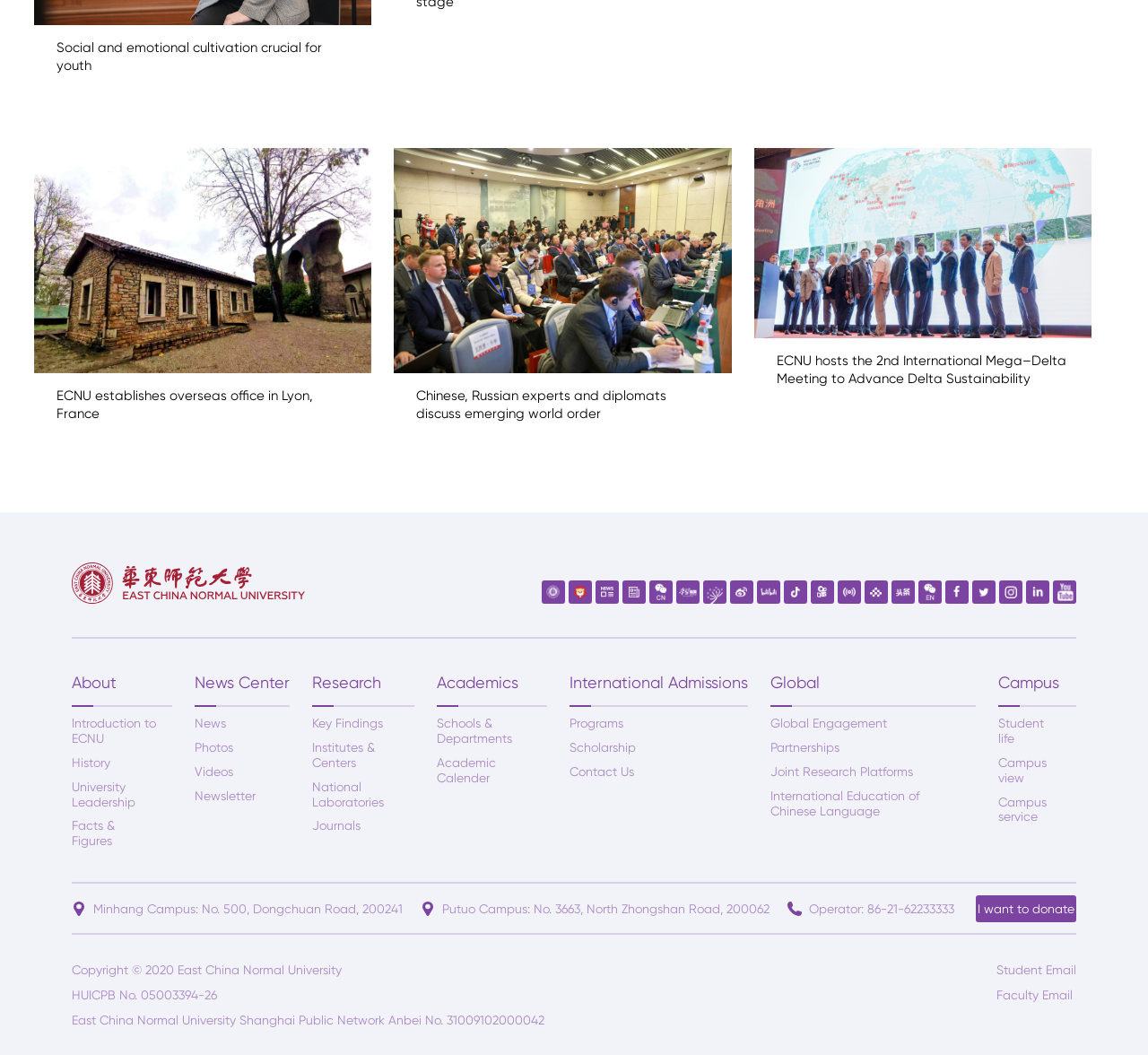Determine the bounding box coordinates for the element that should be clicked to follow this instruction: "Click on the 'About' tab". The coordinates should be given as four float numbers between 0 and 1, in the format [left, top, right, bottom].

[0.062, 0.638, 0.102, 0.655]